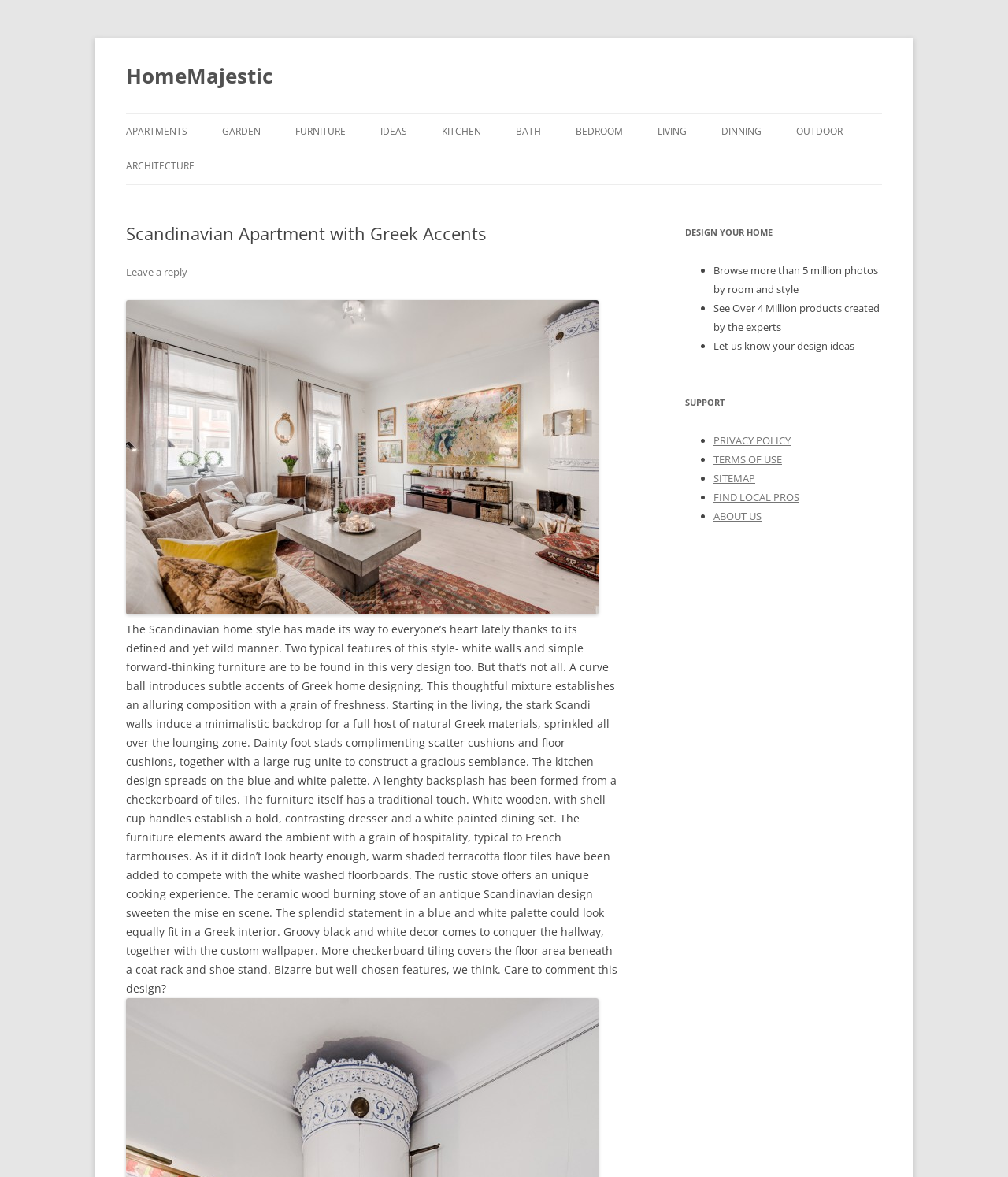Show the bounding box coordinates of the region that should be clicked to follow the instruction: "Check the PRIVACY POLICY."

[0.708, 0.368, 0.784, 0.38]